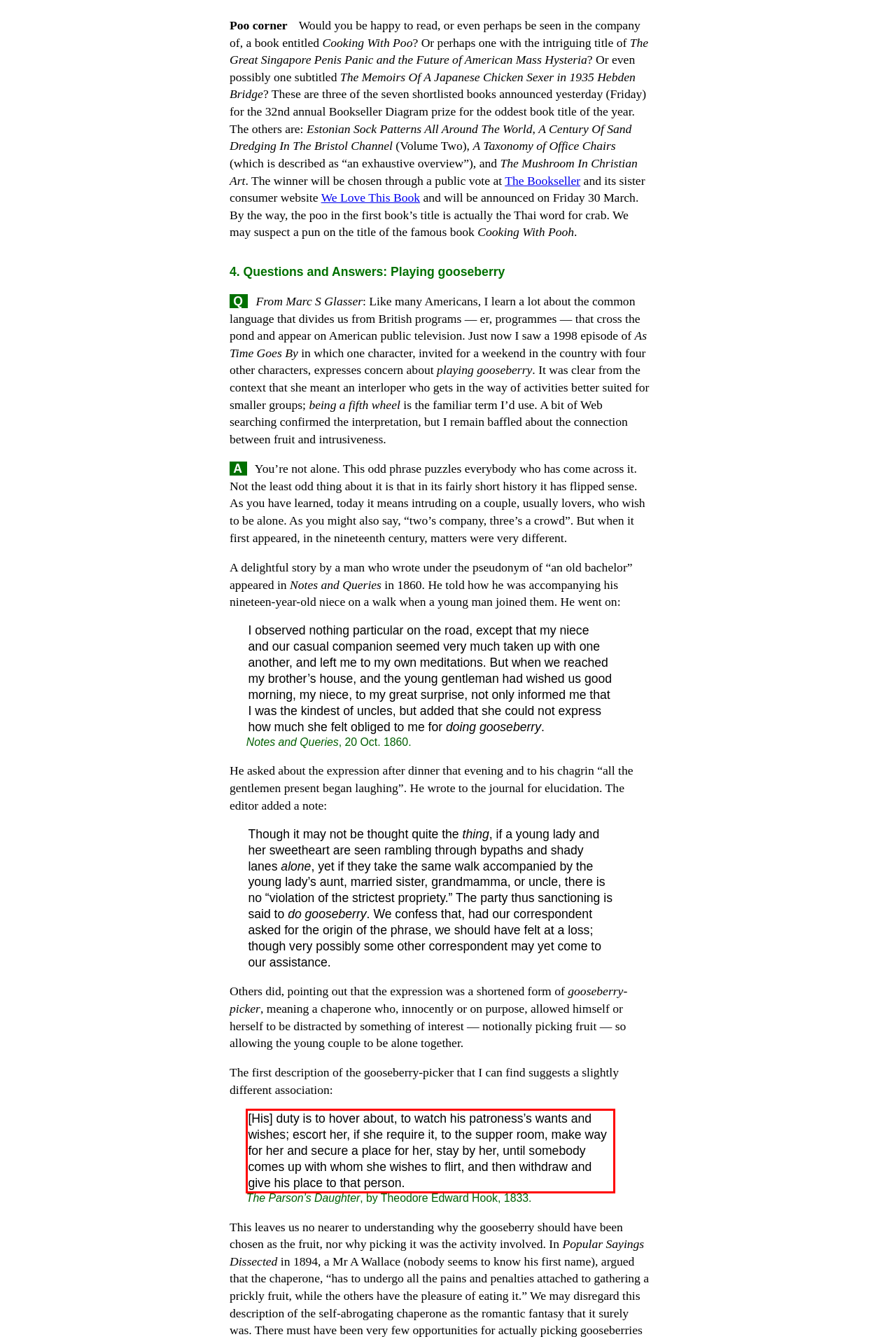The screenshot provided shows a webpage with a red bounding box. Apply OCR to the text within this red bounding box and provide the extracted content.

[His] duty is to hover about, to watch his patroness’s wants and wishes; escort her, if she require it, to the supper room, make way for her and secure a place for her, stay by her, until somebody comes up with whom she wishes to flirt, and then withdraw and give his place to that person.